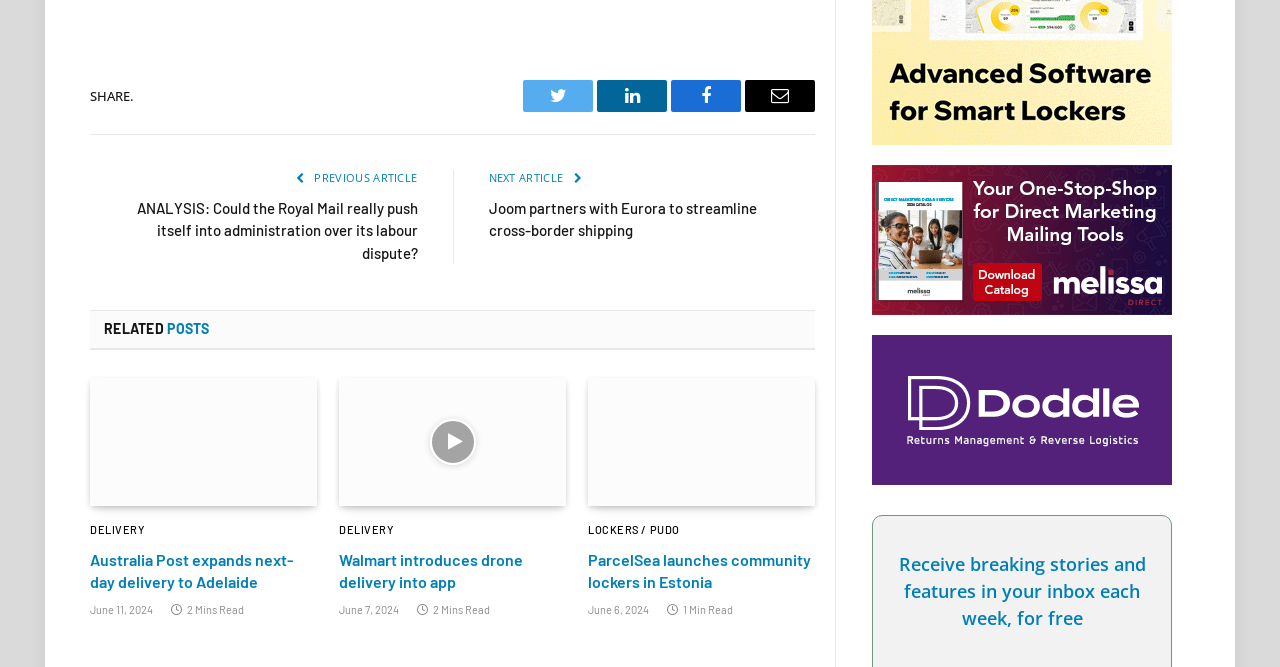What is the topic of the webpage?
Examine the image and provide an in-depth answer to the question.

Based on the webpage content, I can see that it is related to delivery and logistics news, with articles about Royal Mail, Australia Post, and other companies in the industry.